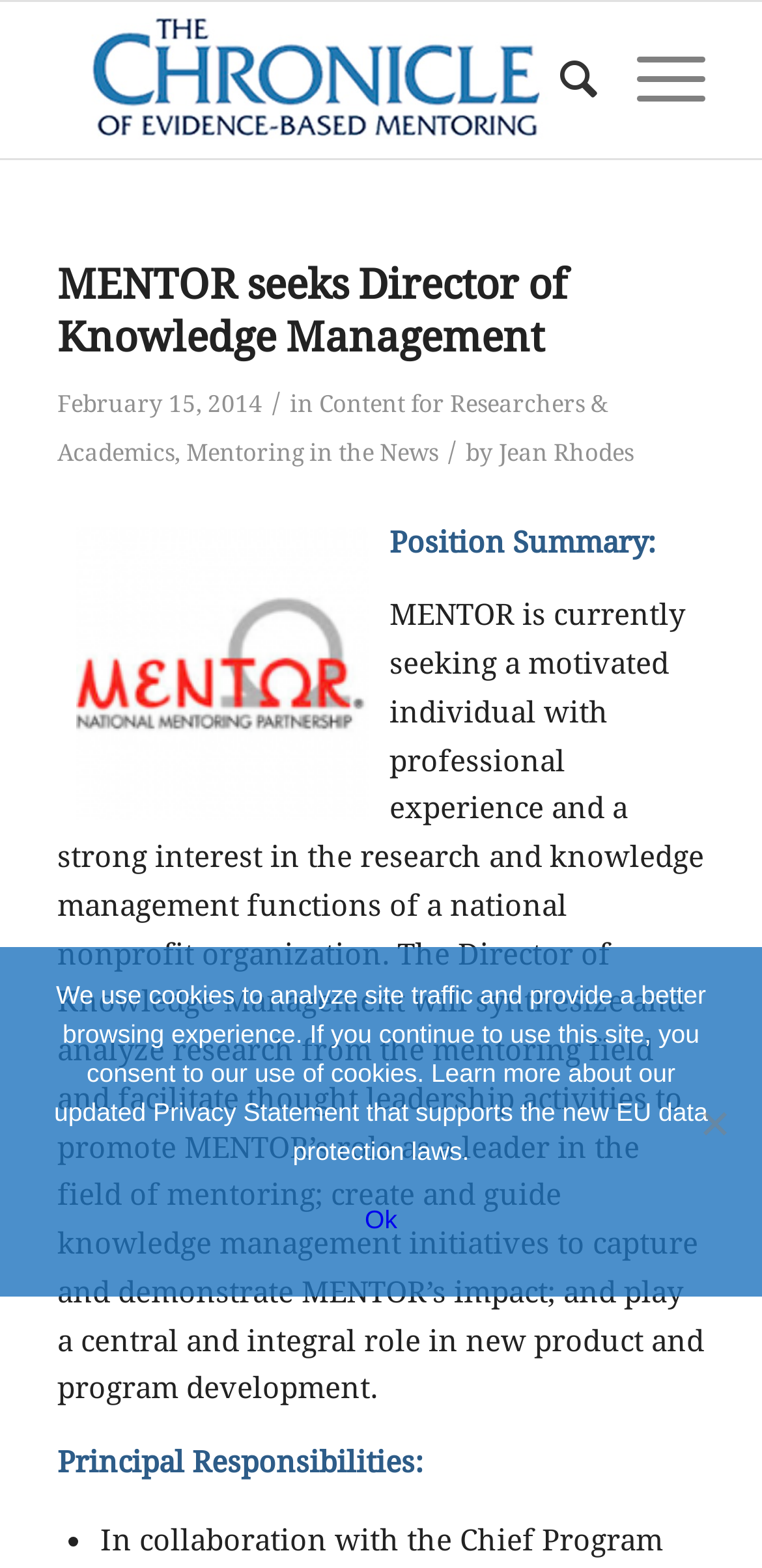Find and generate the main title of the webpage.

MENTOR seeks Director of Knowledge Management